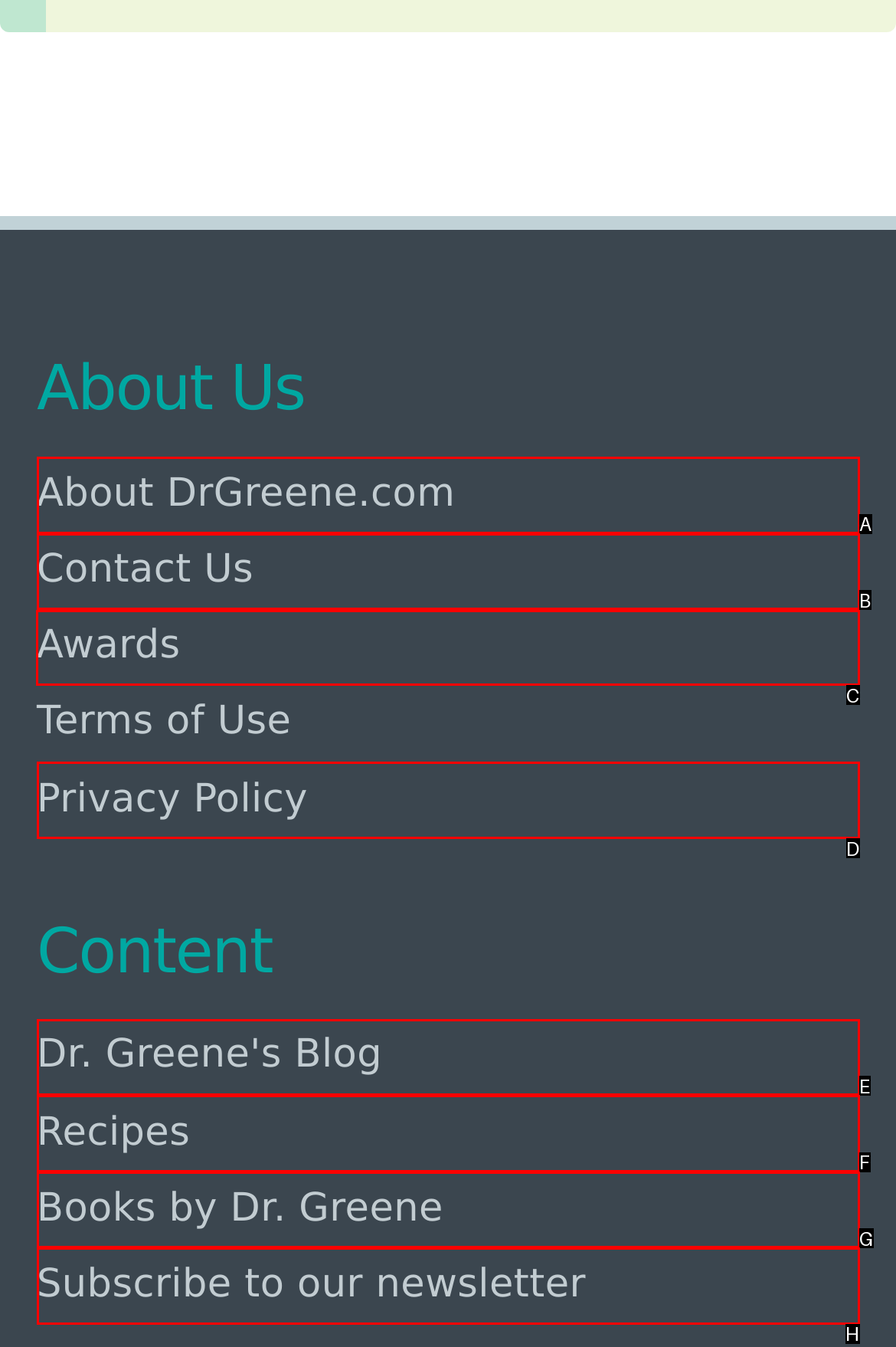Choose the HTML element that should be clicked to achieve this task: View Awards
Respond with the letter of the correct choice.

C